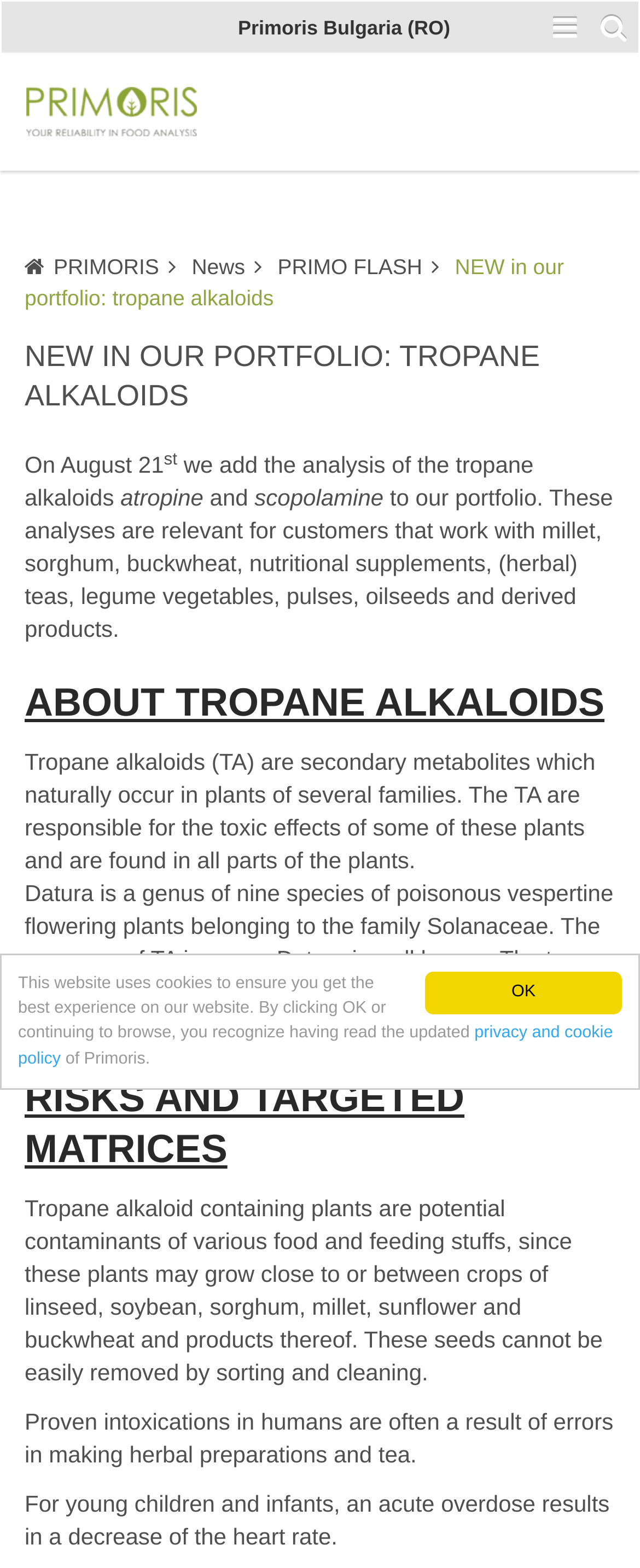Provide your answer in one word or a succinct phrase for the question: 
What are tropane alkaloids?

Secondary metabolites